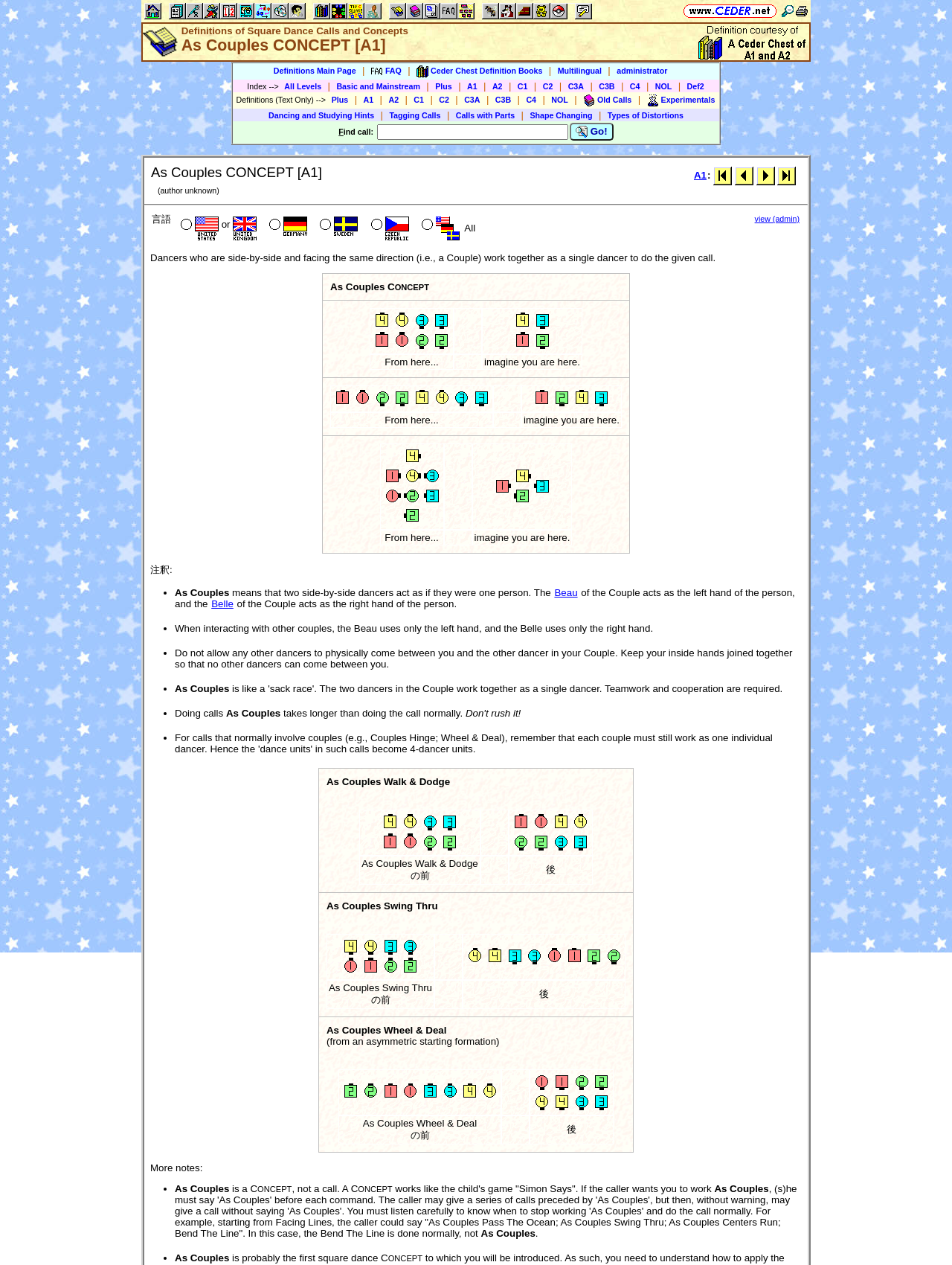Locate the bounding box coordinates of the clickable area needed to fulfill the instruction: "Click on the link to Ceder Chest Definition Books".

[0.734, 0.028, 0.847, 0.037]